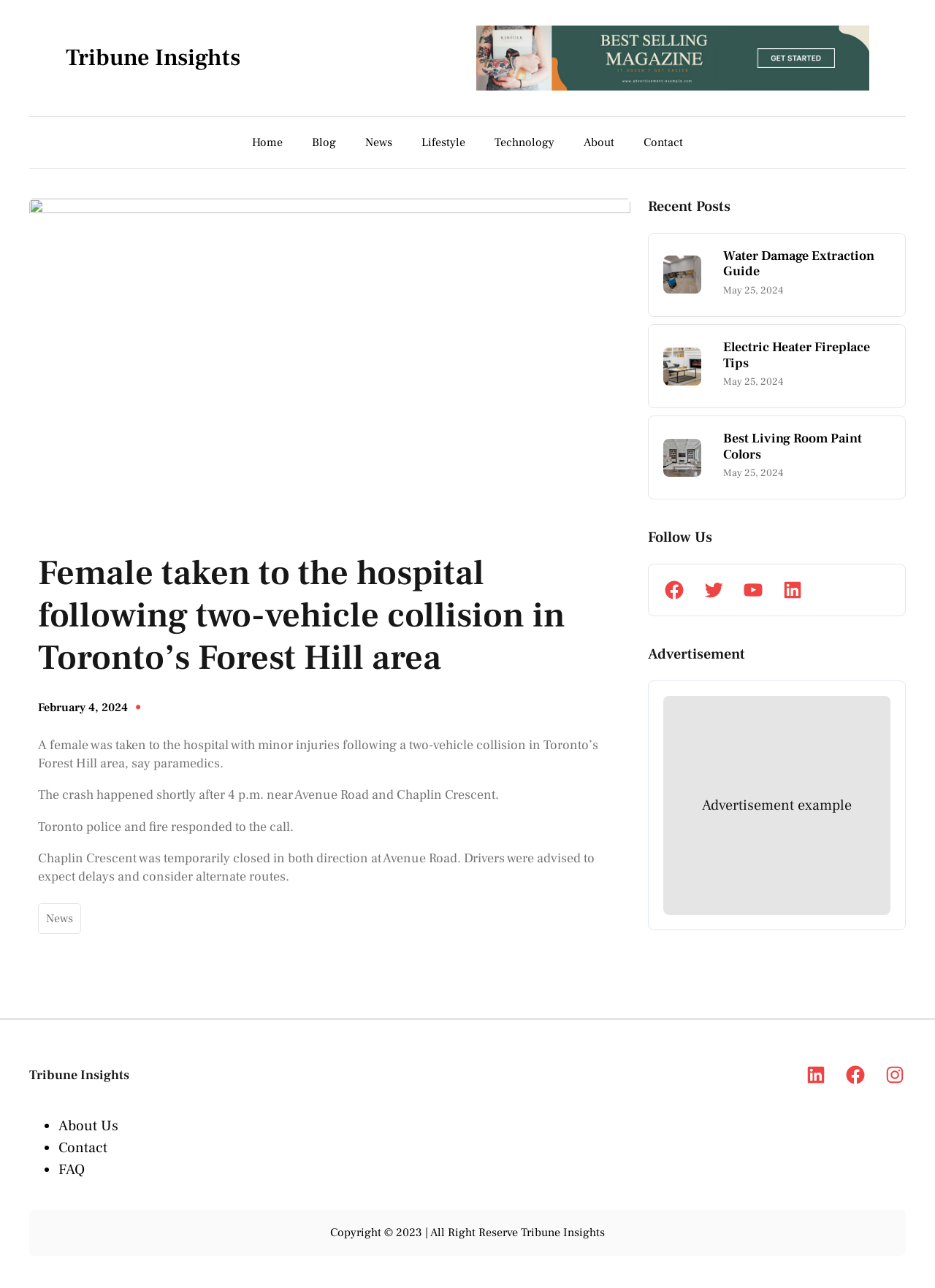Can you show the bounding box coordinates of the region to click on to complete the task described in the instruction: "Click on the 'Home' link"?

[0.27, 0.102, 0.302, 0.119]